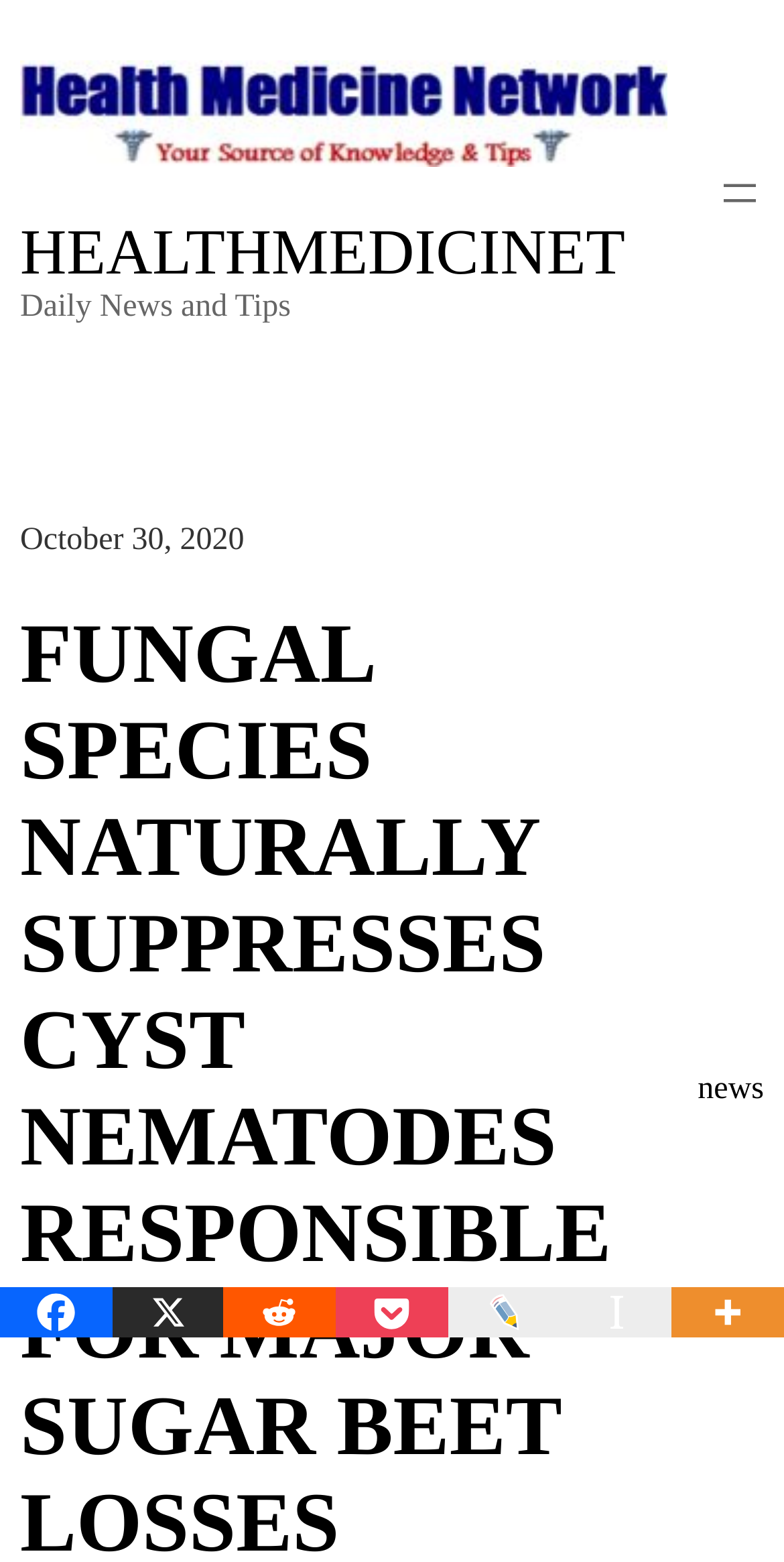Determine the bounding box coordinates of the target area to click to execute the following instruction: "View more sharing options."

[0.857, 0.824, 1.0, 0.856]